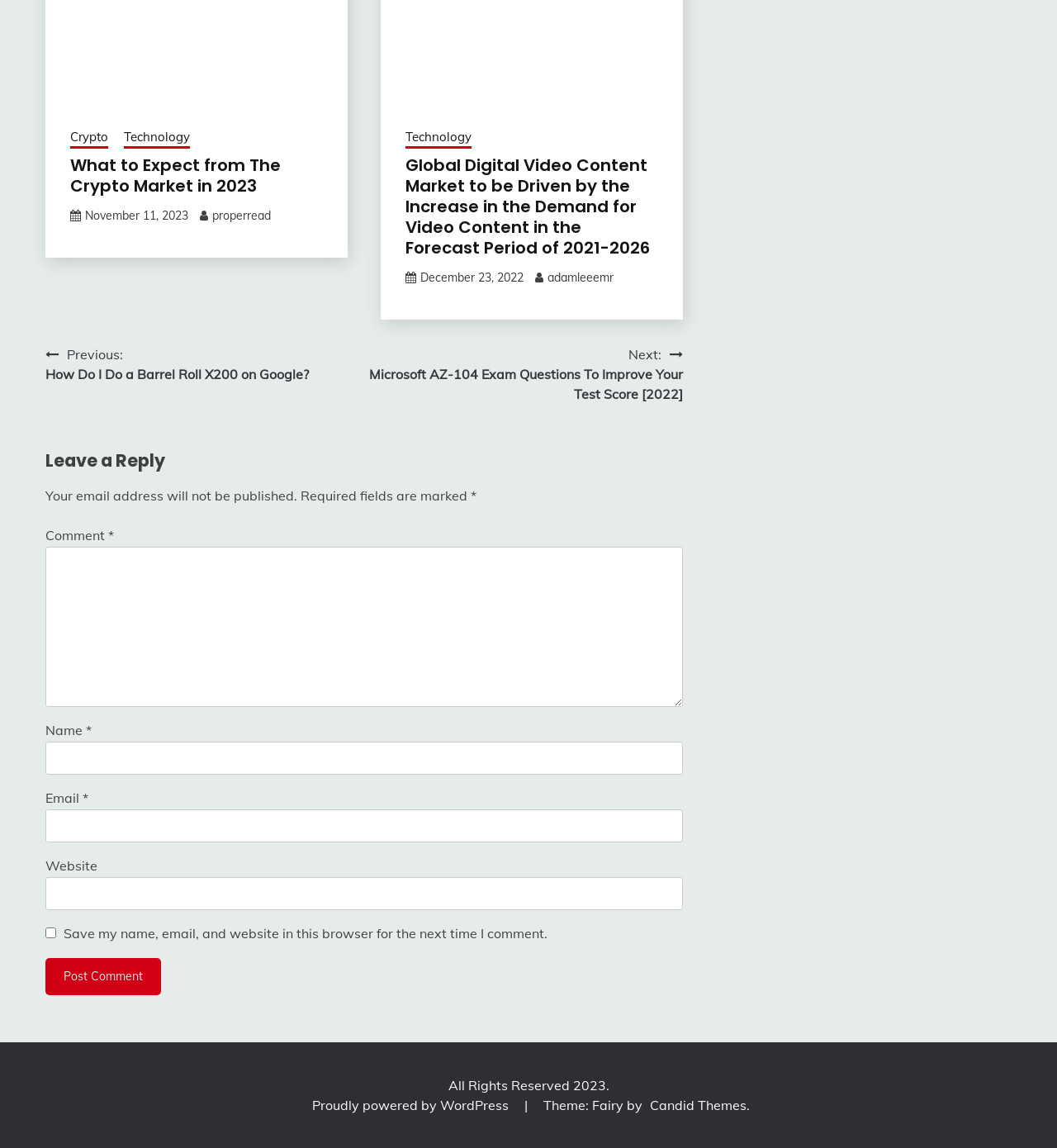Locate the bounding box coordinates of the element you need to click to accomplish the task described by this instruction: "Leave a comment".

[0.043, 0.459, 0.102, 0.473]